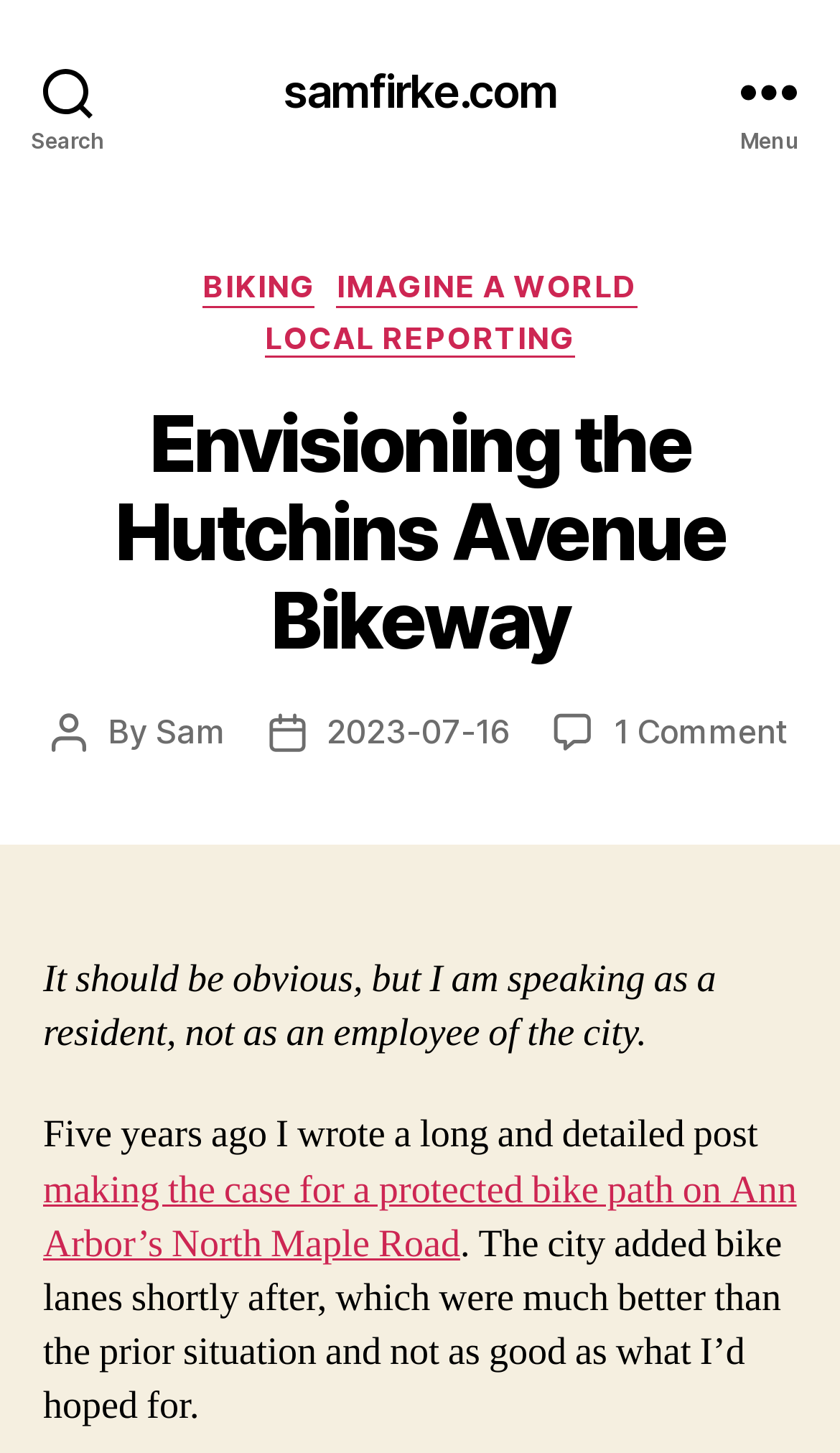Extract the main title from the webpage and generate its text.

Envisioning the Hutchins Avenue Bikeway